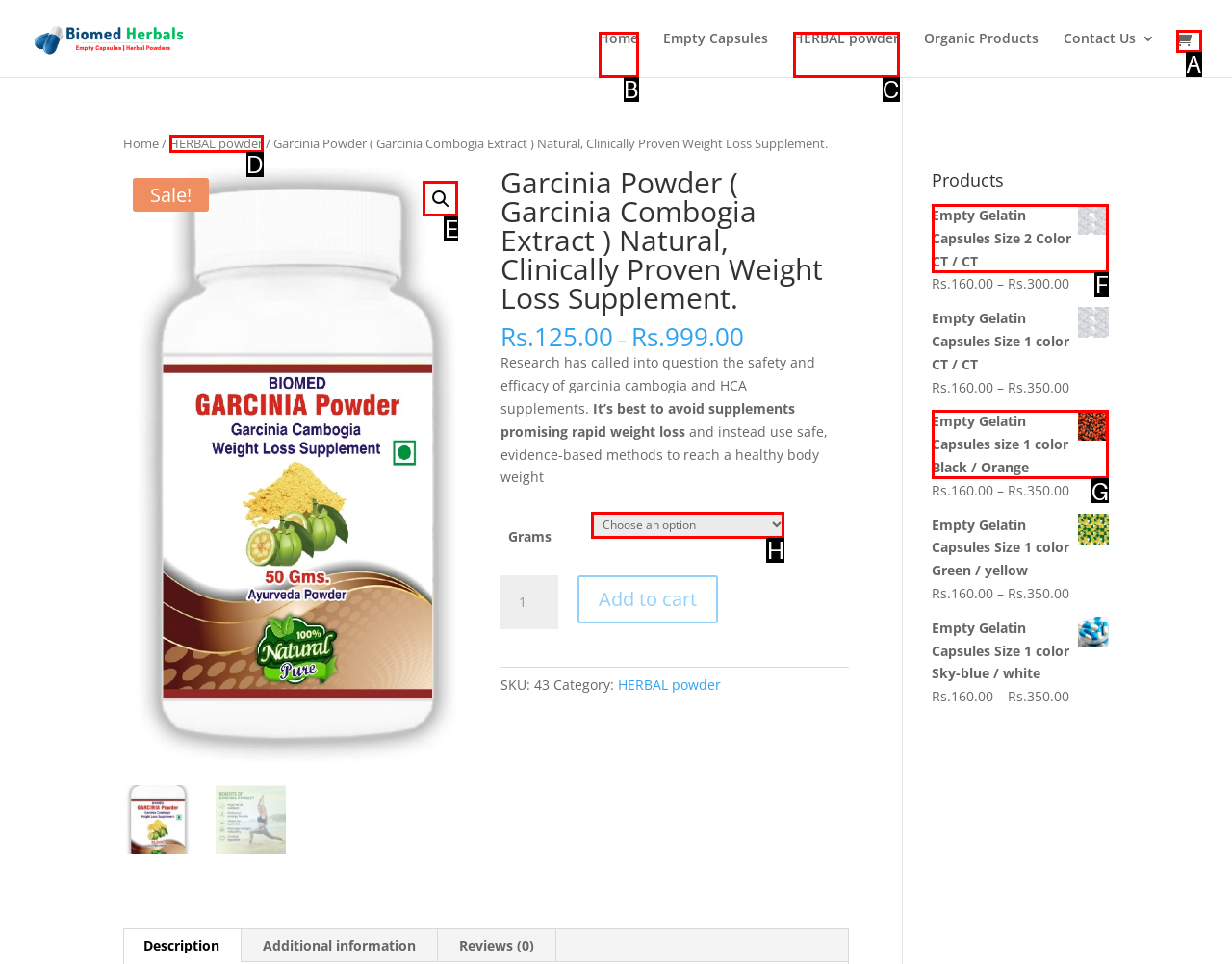Identify the HTML element that corresponds to the description: 🔍 Provide the letter of the matching option directly from the choices.

E